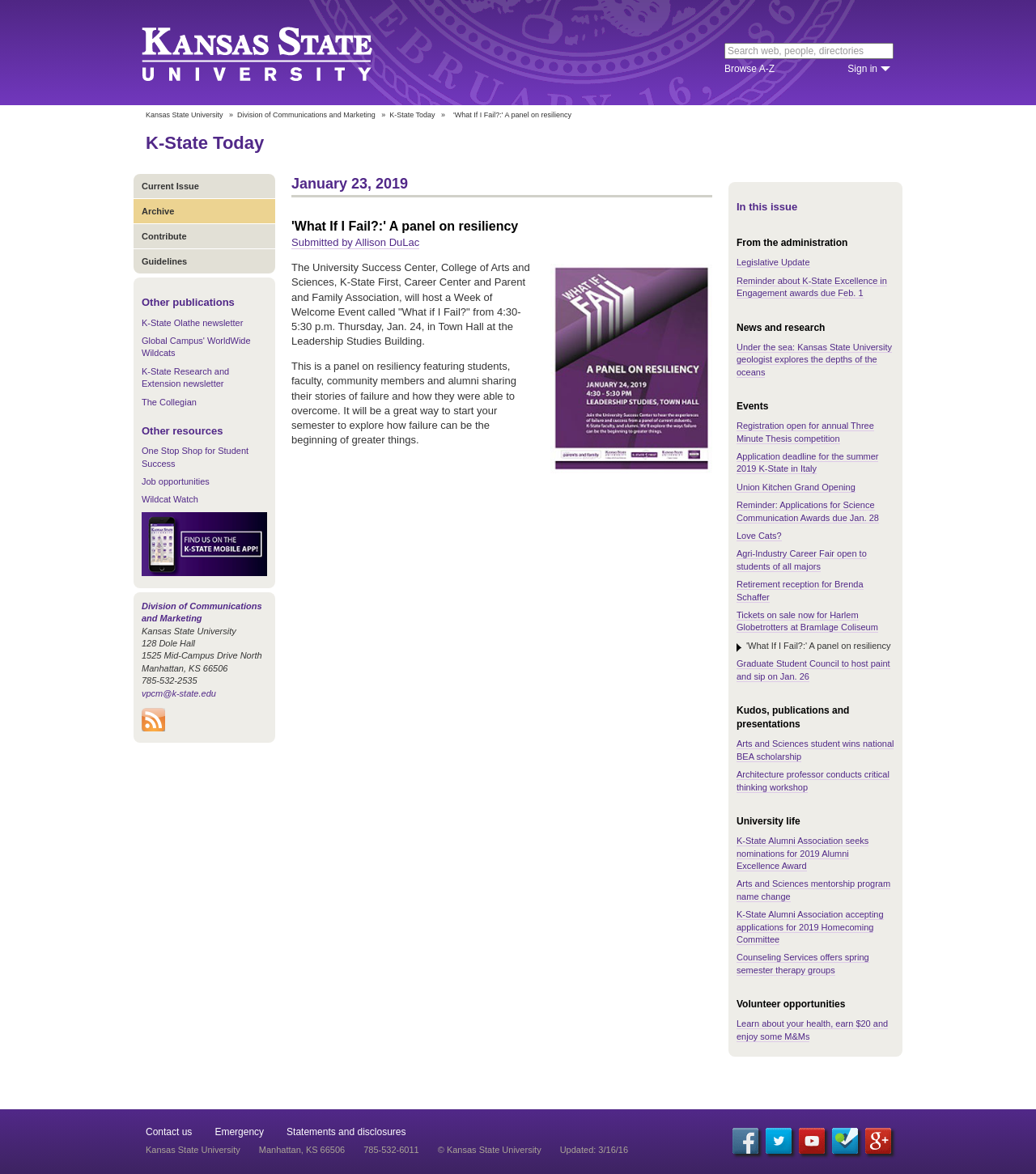Please provide the bounding box coordinates for the element that needs to be clicked to perform the following instruction: "Search K-State web, people, directories". The coordinates should be given as four float numbers between 0 and 1, i.e., [left, top, right, bottom].

[0.699, 0.037, 0.862, 0.05]